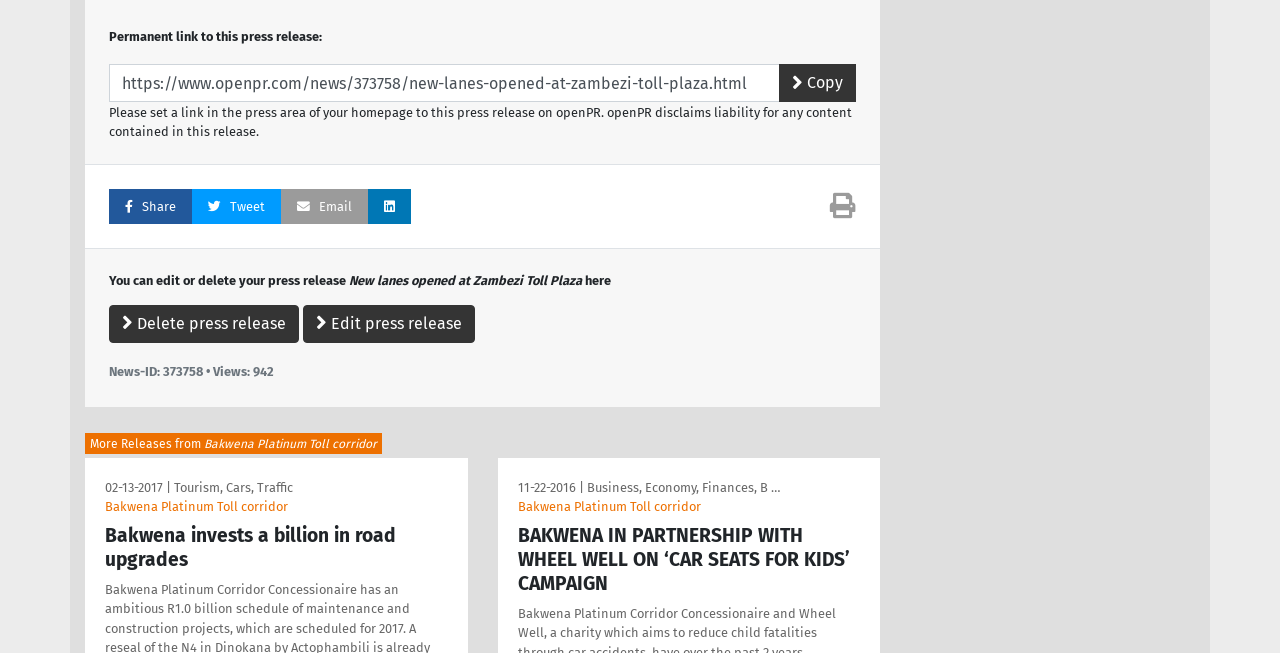Respond to the question below with a single word or phrase:
What is the purpose of the 'Permalink' textbox?

To copy the link